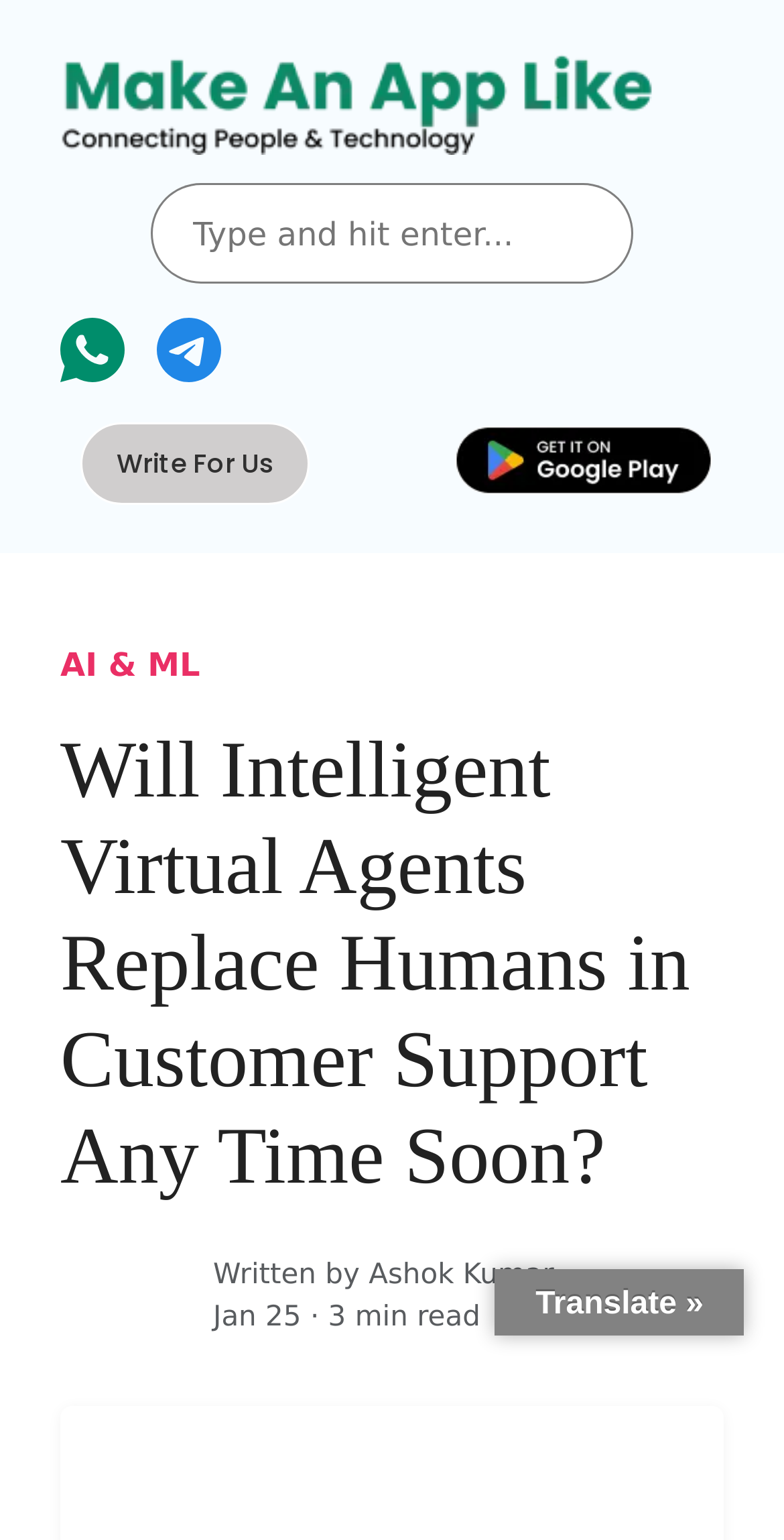Produce an extensive caption that describes everything on the webpage.

This webpage appears to be a blog article or news page. At the top, there is a heading that reads "Will Intelligent Virtual Agents Replace Humans in Customer Support Any Time Soon?" which is the main title of the article. Below the title, there is a search bar with a magnifying glass icon and a placeholder text "Type and hit enter...". 

To the right of the search bar, there are several social media links, including WhatsApp, Telegram, and GPay, each accompanied by its respective icon. 

Further down, there is a section with a link to "Write For Us" and another link to "AI & ML". Below this section, the main article content begins. The article is written by Ashok Kumar, and the publication date is January 25, with an estimated reading time of 3 minutes. 

There are several images scattered throughout the page, but their content is not specified. The page also has a "Translate" option at the bottom right corner. Overall, the webpage has a simple and clean layout, with a focus on the main article content.